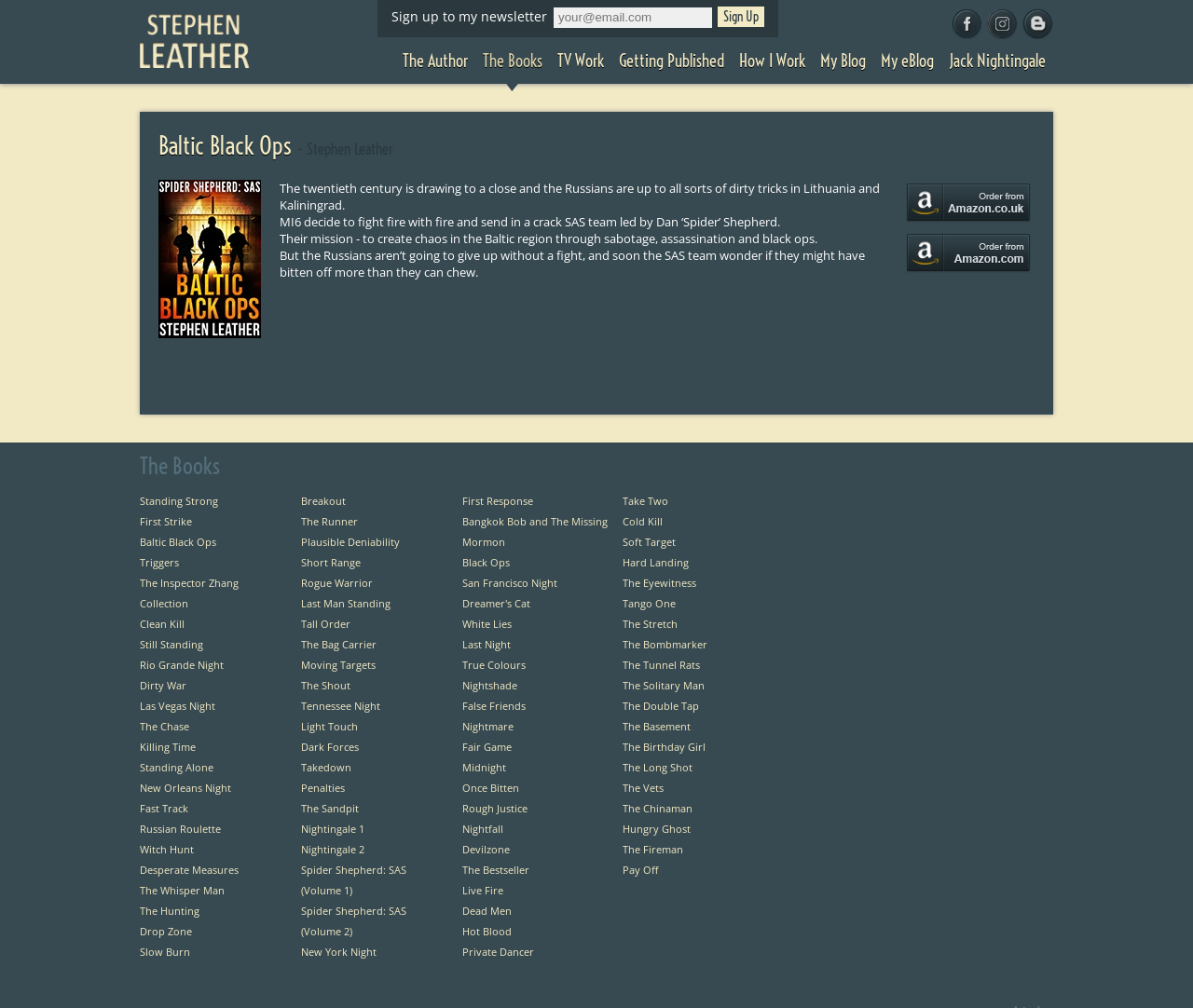What is the mission of the SAS team?
Look at the webpage screenshot and answer the question with a detailed explanation.

The mission of the SAS team is to create chaos in the Baltic region through sabotage, assassination, and black ops, as mentioned in the StaticText 'Their mission - to create chaos in the Baltic region through sabotage, assassination and black ops'.